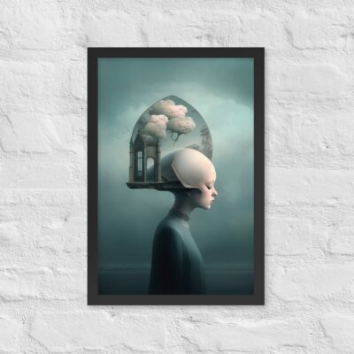Detail every visible element in the image extensively.

This striking image showcases a surreal wall art print titled "On a Cloudy Day 01." The art features a contemplative figure with an elongated head, set against a muted, atmospheric background that evokes a sense of dreaminess. Above the figure's head, a whimsical scene unfolds, displaying a small structure surrounded by softly rendered clouds, suggesting a blend of introspection and imagination. The artwork is framed elegantly, enhancing its aesthetic appeal and making it a perfect addition to any space that seeks to inspire reflection and conversation. Priced at $52.50, this piece offers a captivating visual narrative that draws viewers into a world where reality intertwines with fantasy.